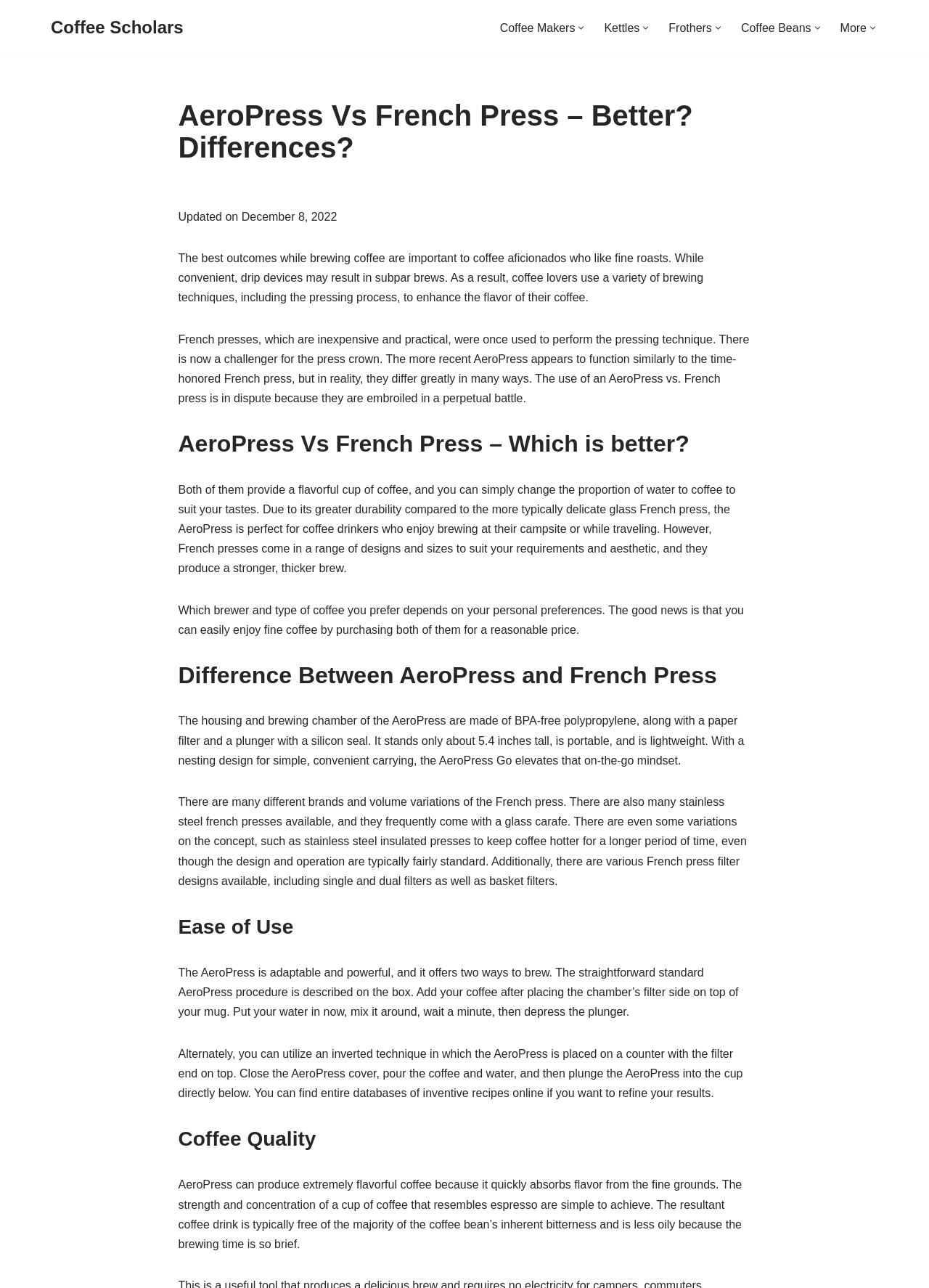Please reply with a single word or brief phrase to the question: 
What is the benefit of using an AeroPress?

Portability and durability